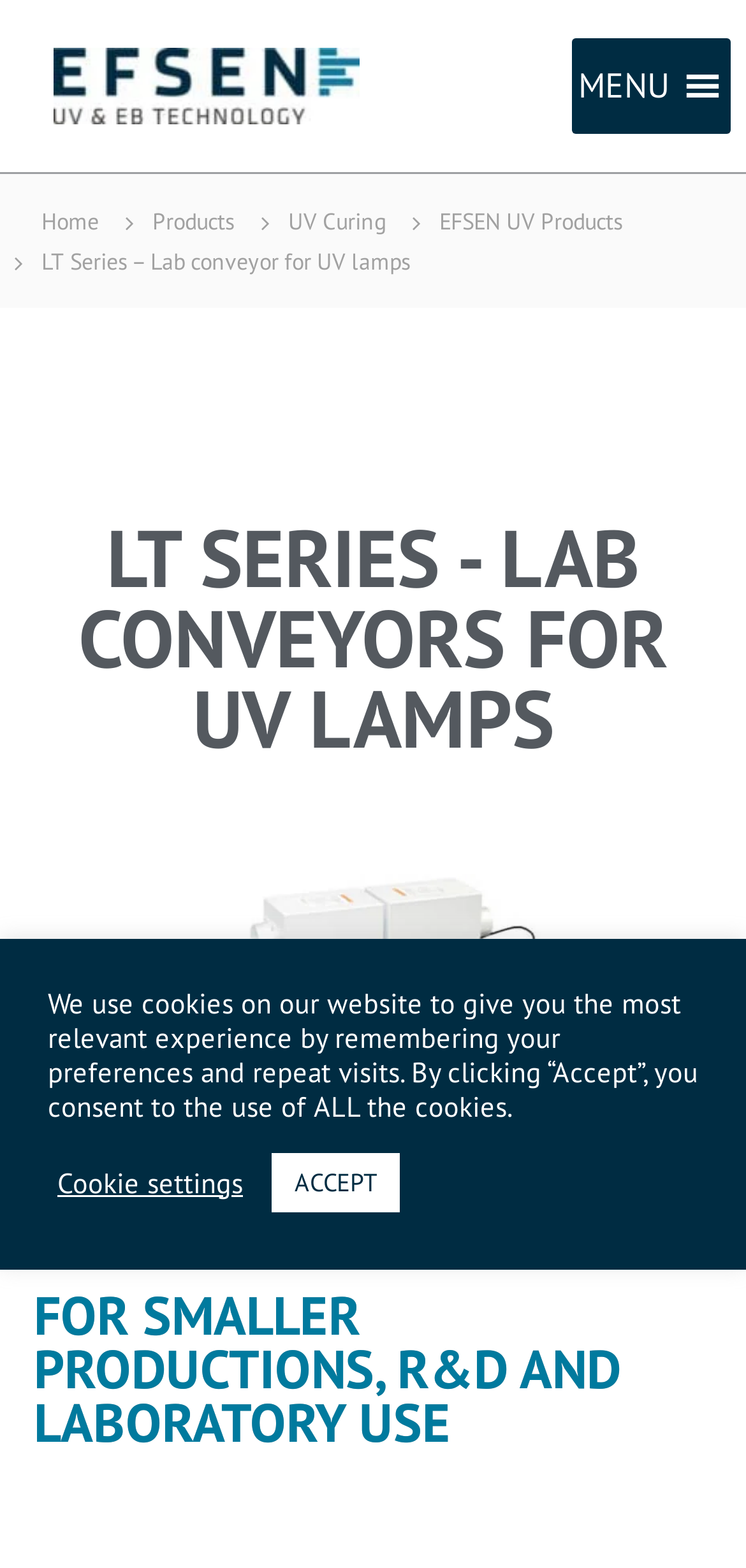Use a single word or phrase to respond to the question:
What is the name of the product being showcased?

LT Series